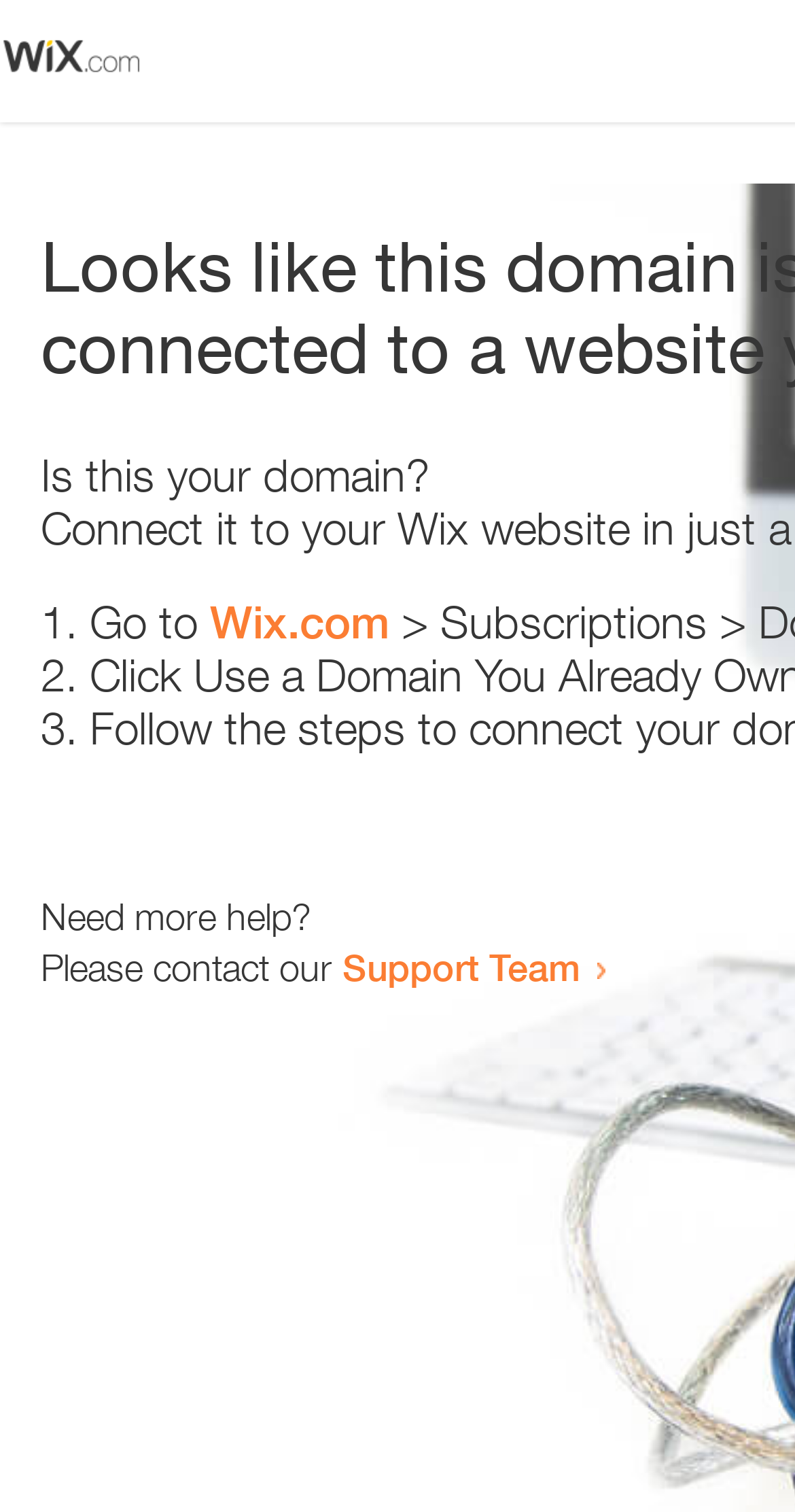Respond concisely with one word or phrase to the following query:
What is the domain being referred to?

Wix.com